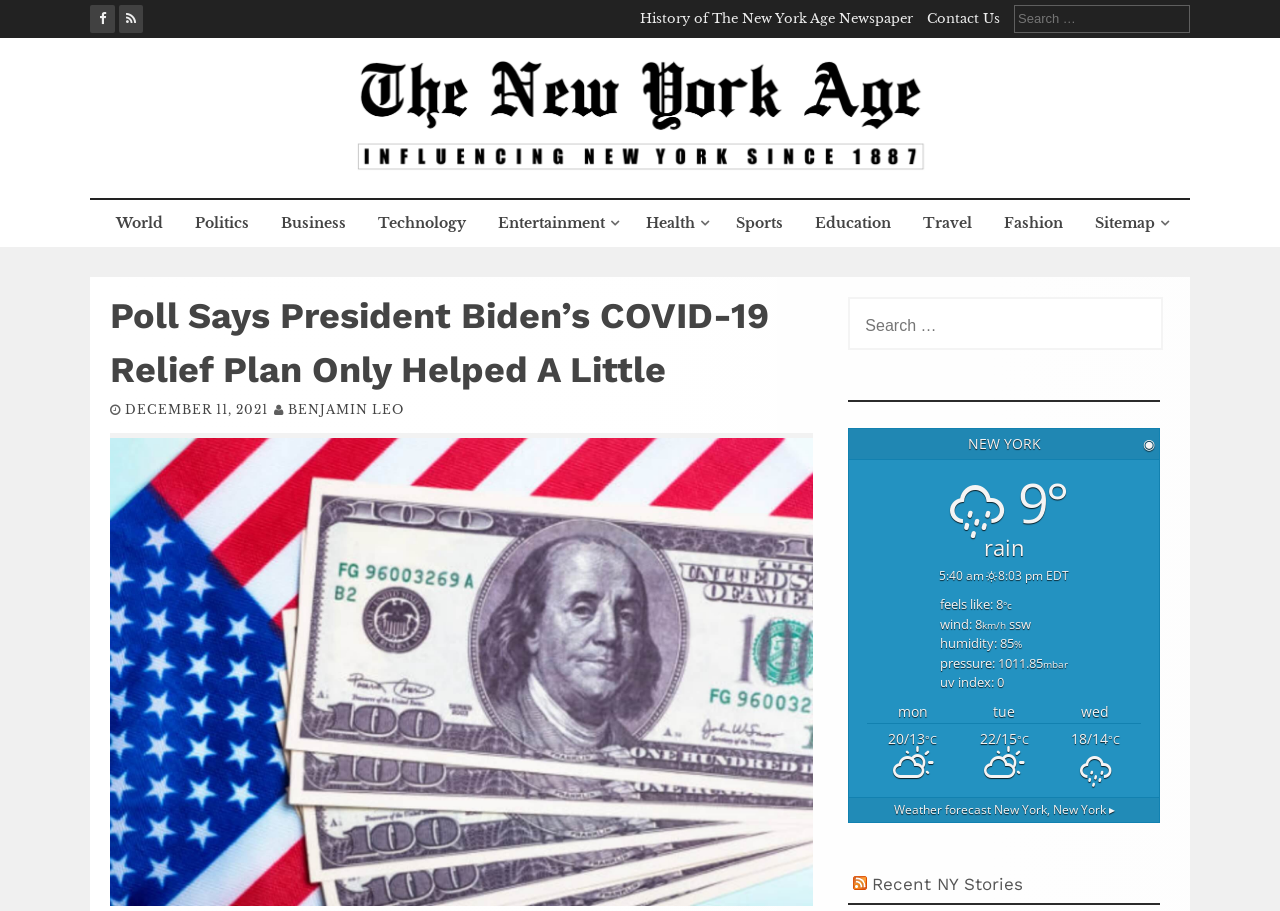Pinpoint the bounding box coordinates for the area that should be clicked to perform the following instruction: "Search for something".

[0.792, 0.005, 0.93, 0.036]